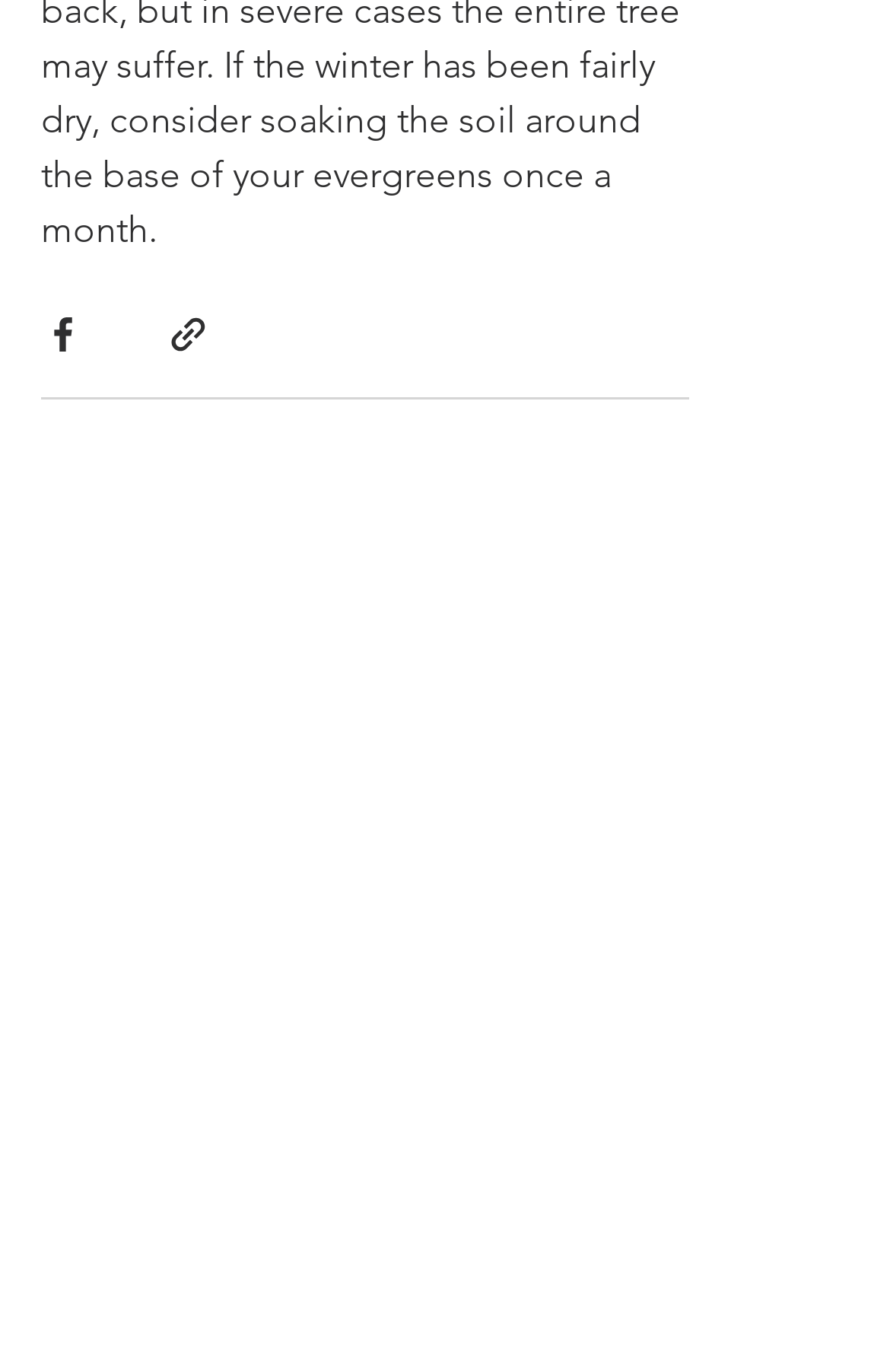Locate the bounding box coordinates of the element you need to click to accomplish the task described by this instruction: "View phone number".

[0.367, 0.493, 0.571, 0.521]